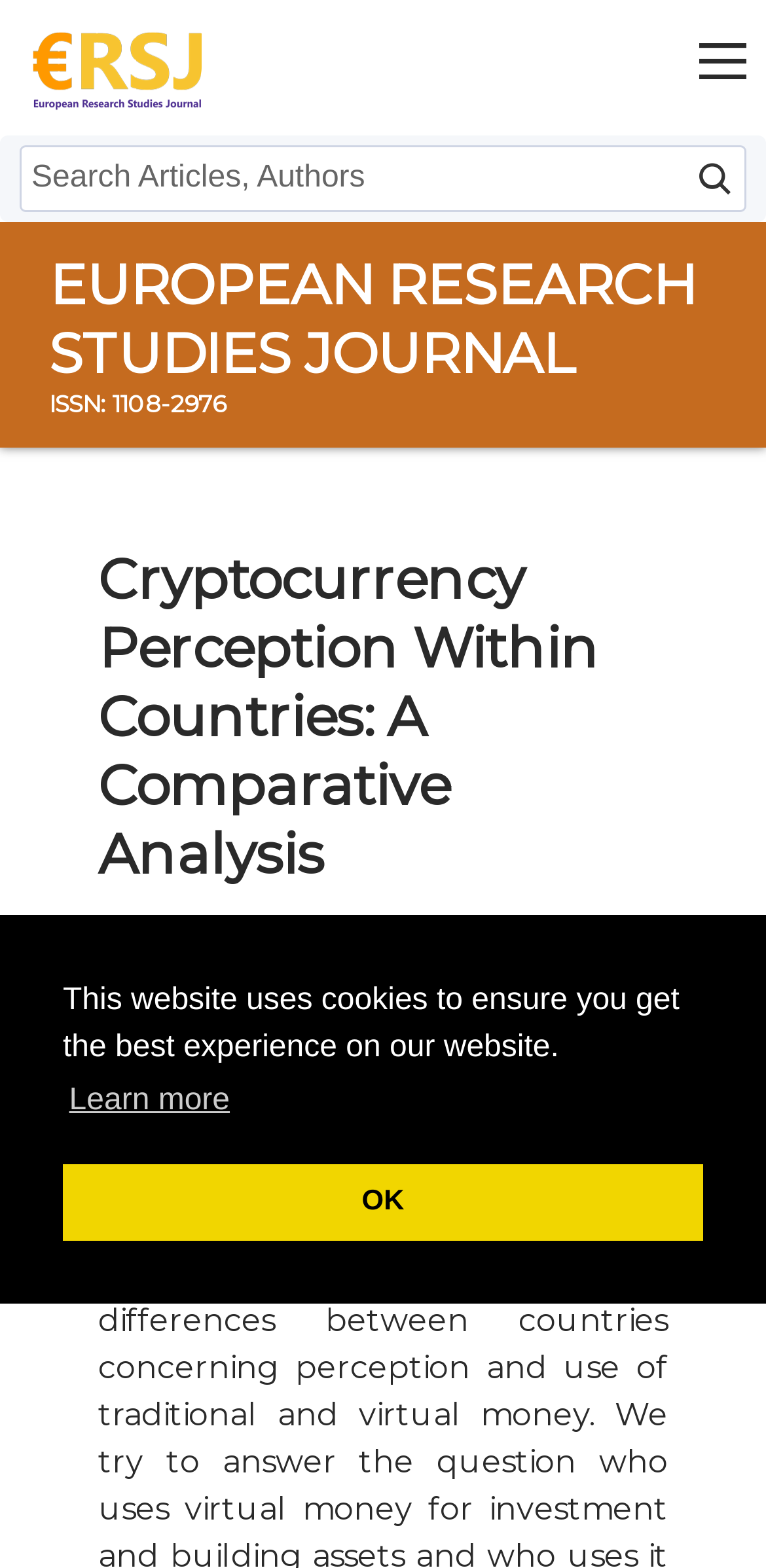What is the title of the article?
Using the picture, provide a one-word or short phrase answer.

Cryptocurrency Perception Within Countries: A Comparative Analysis